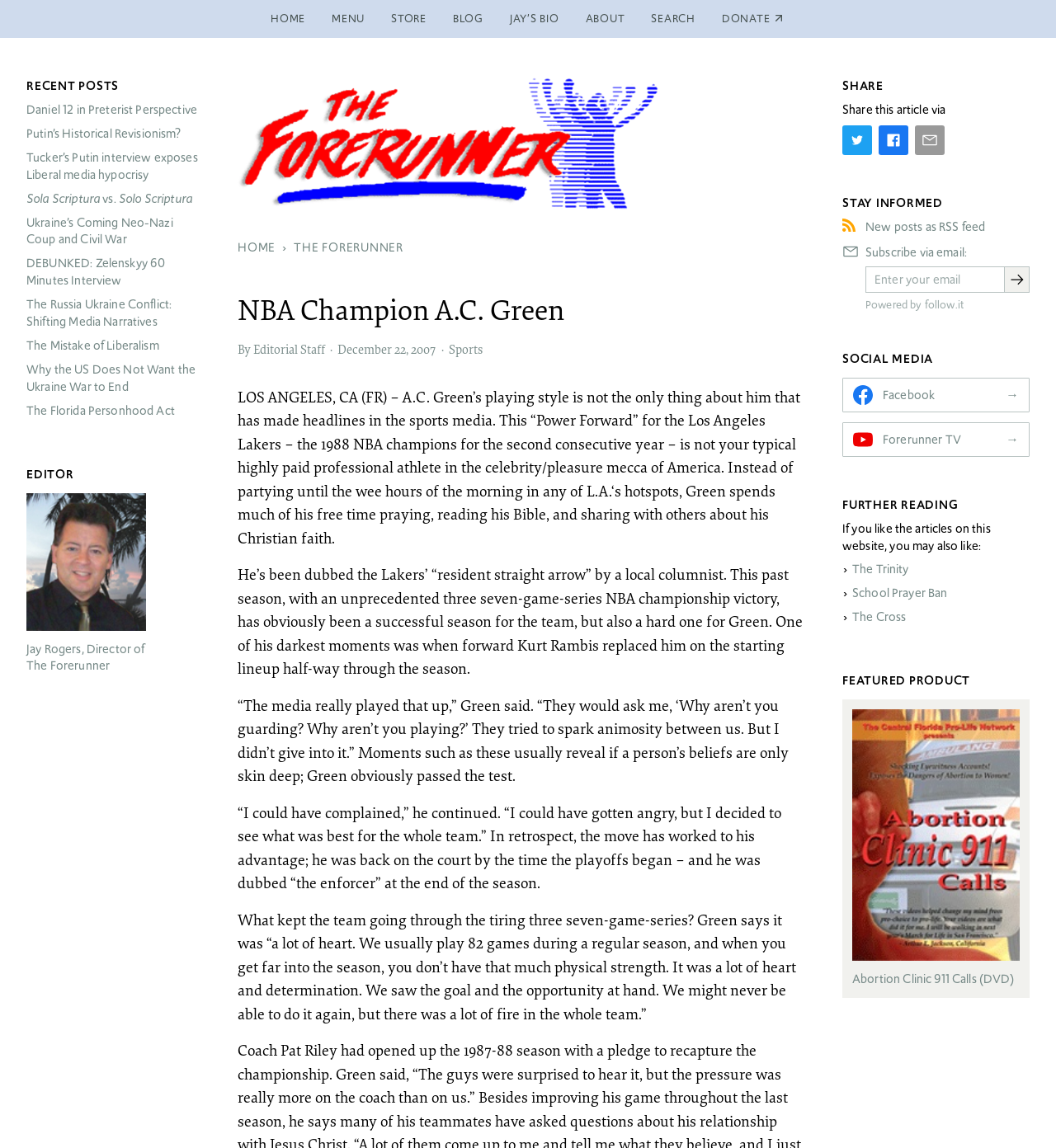What is the purpose of the 'SHARE' section?
Please ensure your answer to the question is detailed and covers all necessary aspects.

The 'SHARE' section has links to share the article on Twitter, Facebook, and via email, indicating that the purpose of this section is to allow users to share the article with others.